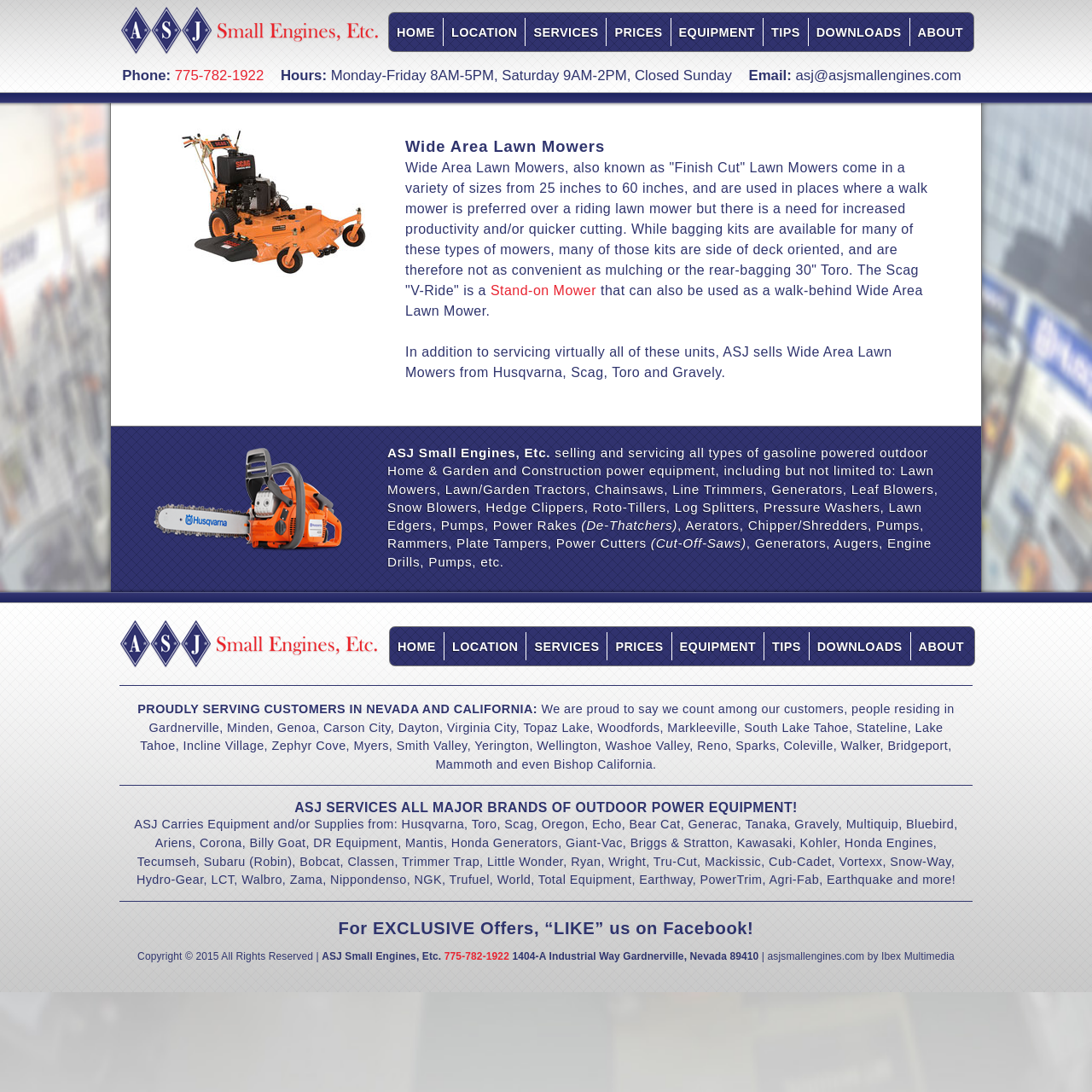Please specify the bounding box coordinates of the region to click in order to perform the following instruction: "Email asj@asjsmallengines.com".

[0.729, 0.062, 0.88, 0.077]